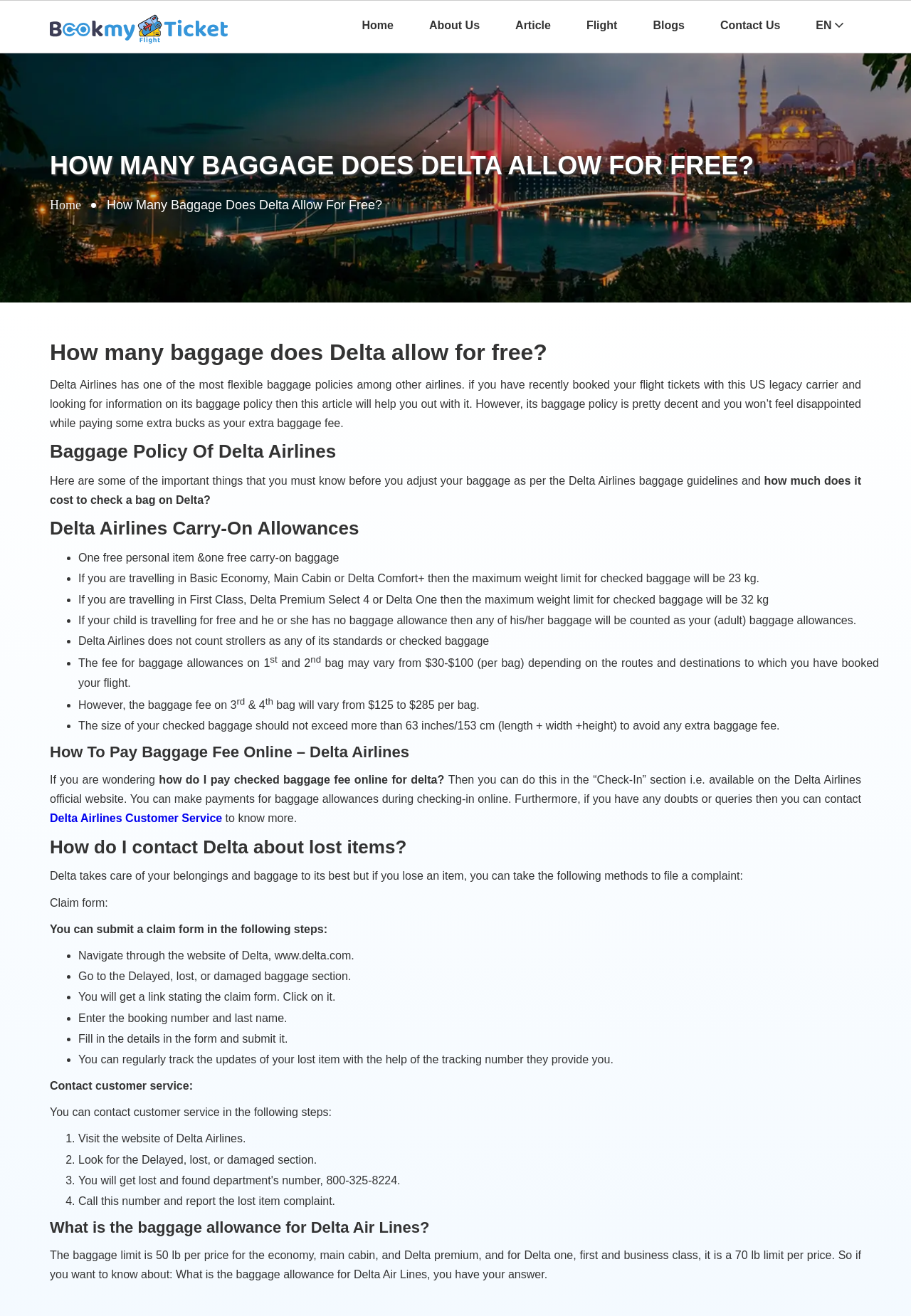Locate the bounding box of the user interface element based on this description: "Blogs".

[0.697, 0.001, 0.771, 0.039]